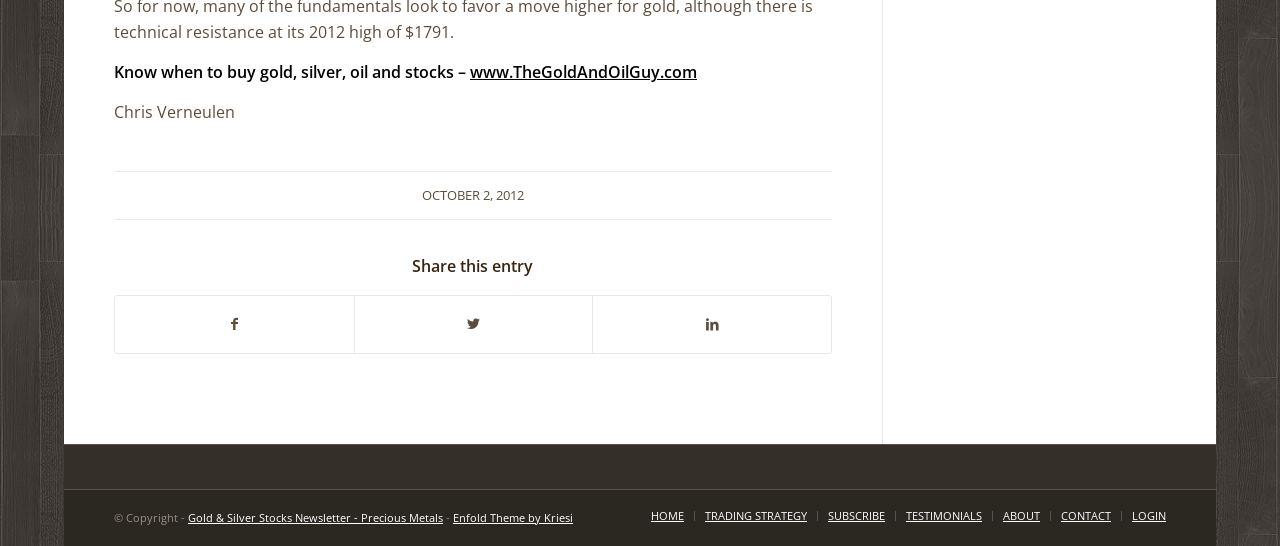Please identify the coordinates of the bounding box for the clickable region that will accomplish this instruction: "Visit the website of TheGoldAndOilGuy".

[0.367, 0.112, 0.545, 0.153]